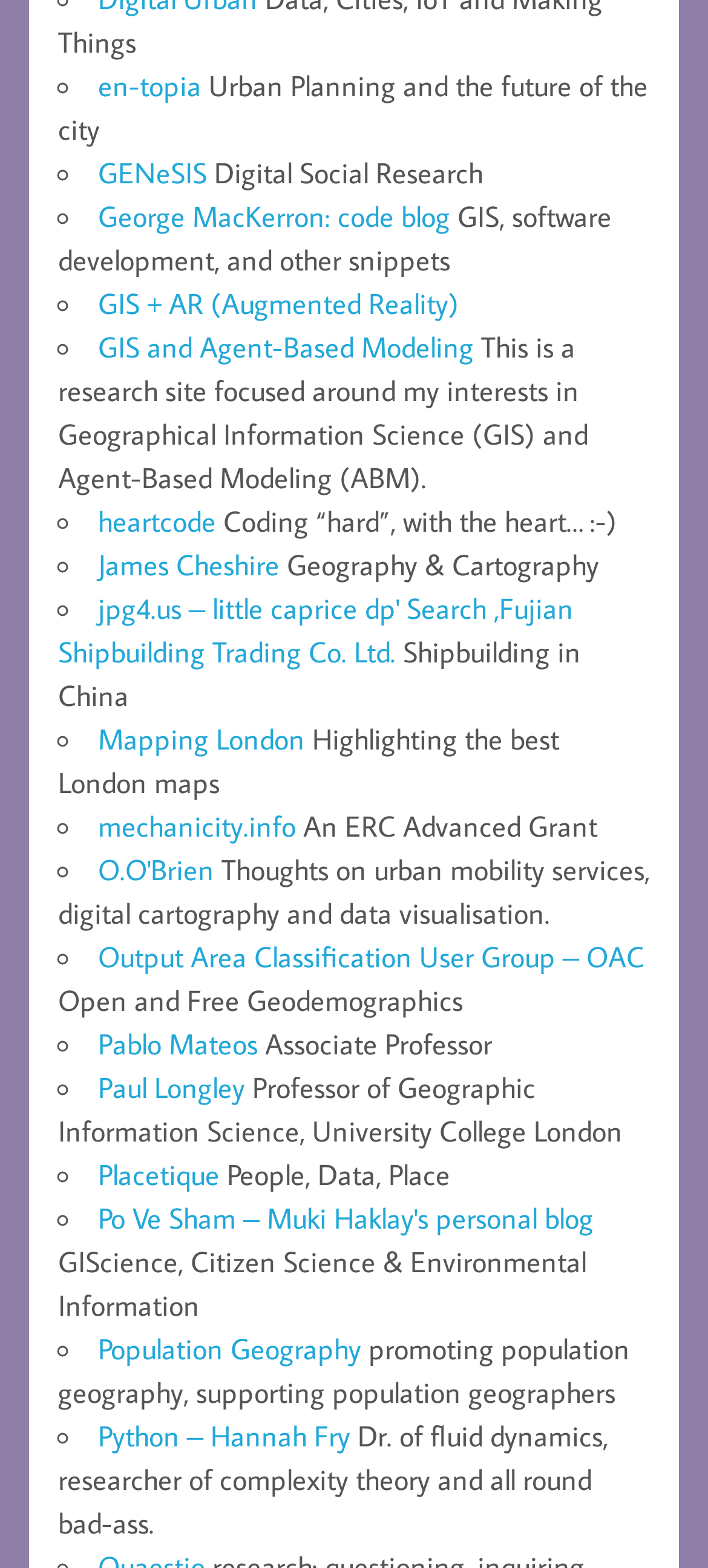Can you provide the bounding box coordinates for the element that should be clicked to implement the instruction: "go to George MacKerron's code blog"?

[0.138, 0.126, 0.636, 0.15]